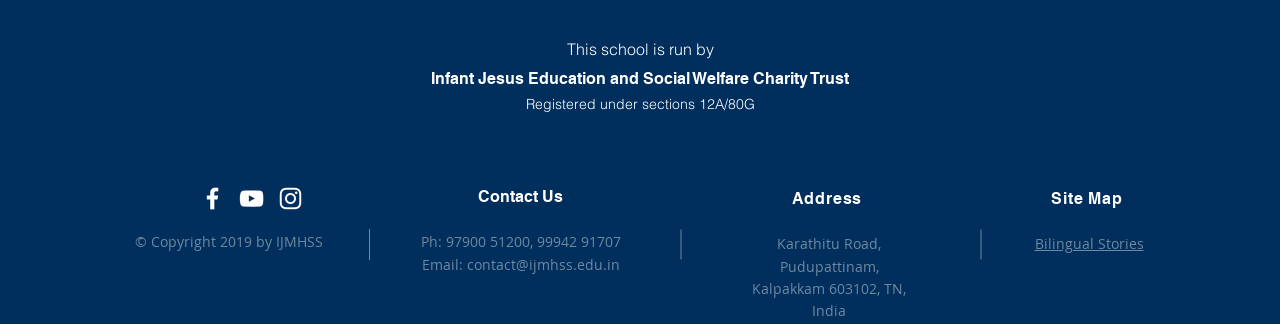What is the location of the school?
Please provide a detailed and comprehensive answer to the question.

The location can be found in the link elements that say 'Karathitu Road, Pudupattinam,' and 'Kalpakkam 603102, TN, India'.